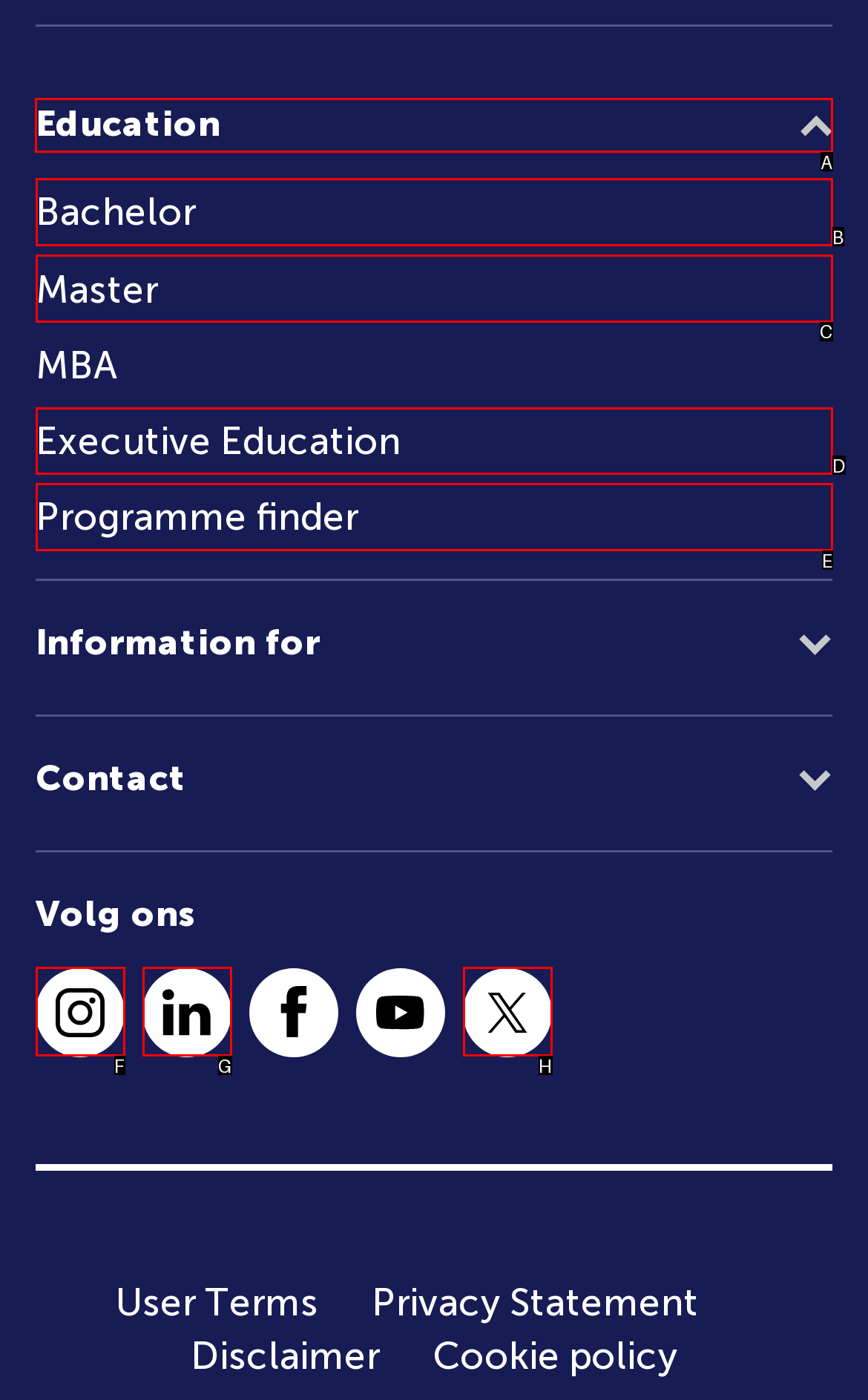Determine which option should be clicked to carry out this task: Expand Education
State the letter of the correct choice from the provided options.

A